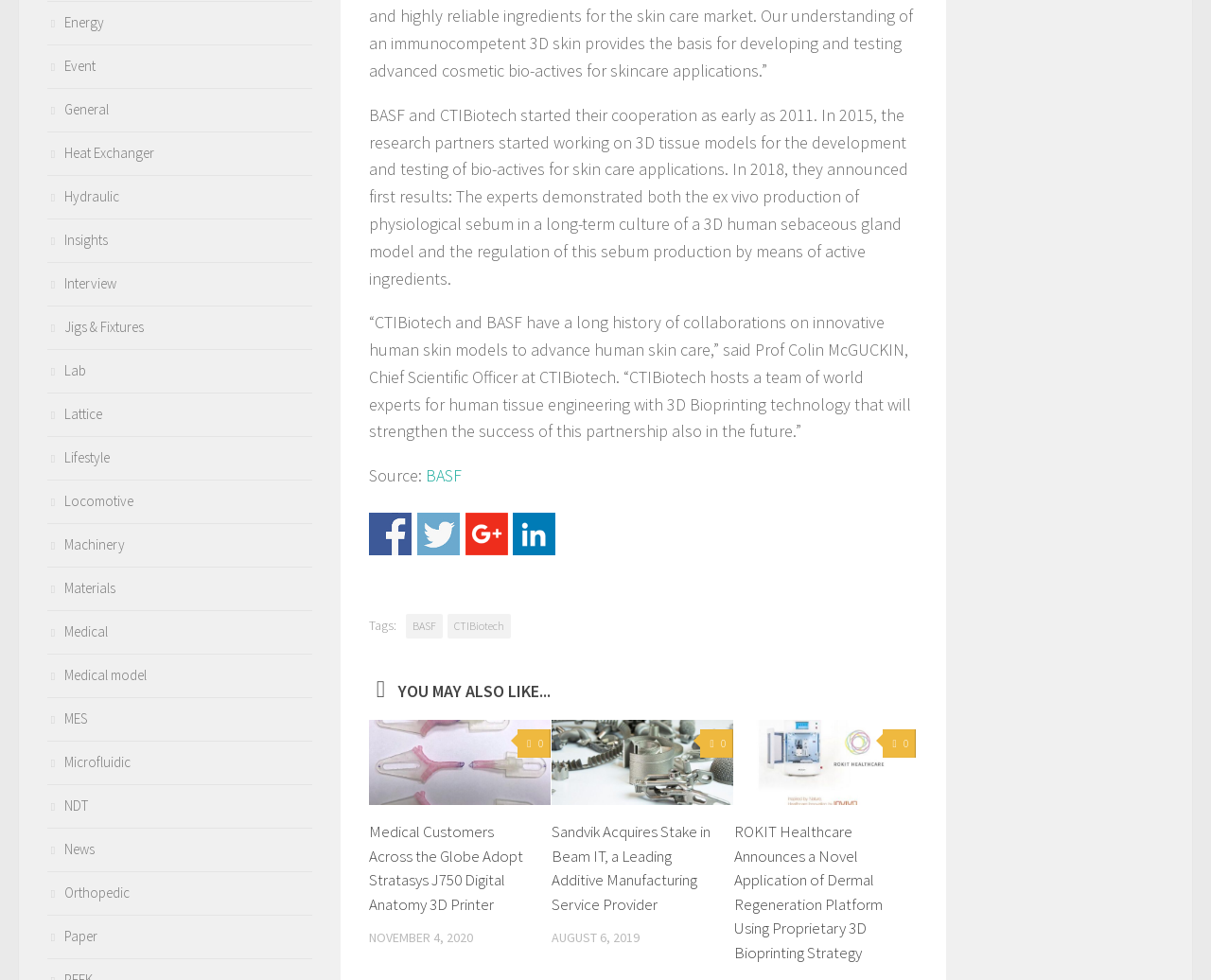Specify the bounding box coordinates for the region that must be clicked to perform the given instruction: "Click on the 'BASF' link to learn more about the company".

[0.352, 0.474, 0.381, 0.496]